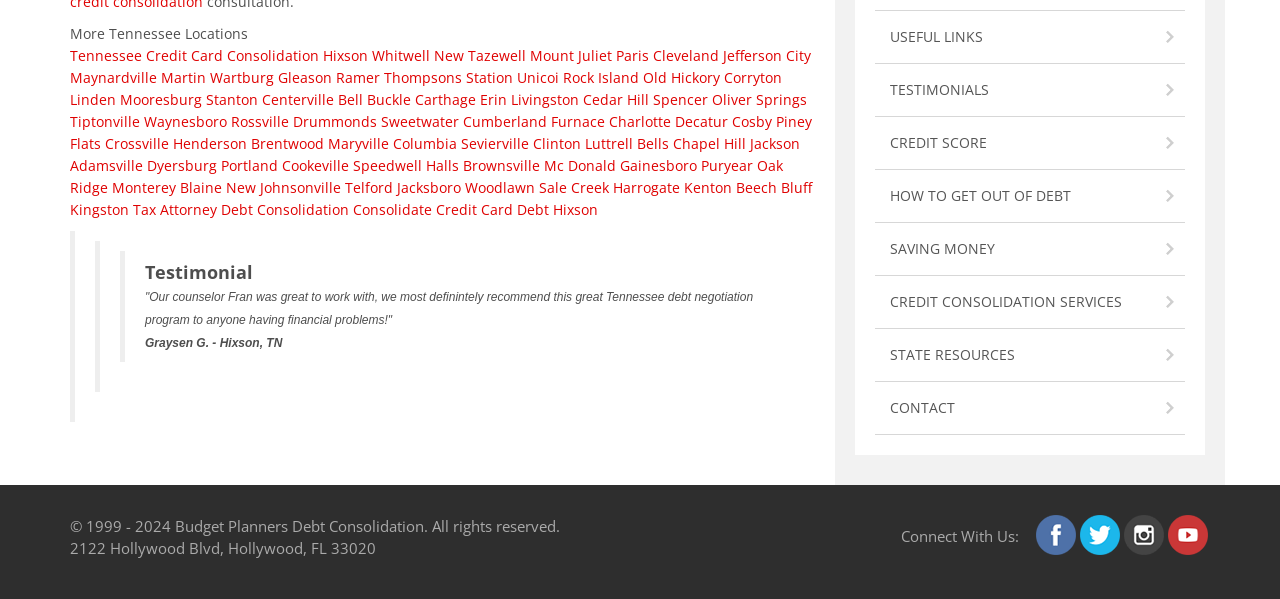Answer in one word or a short phrase: 
How many blockquote elements are there in the webpage?

3